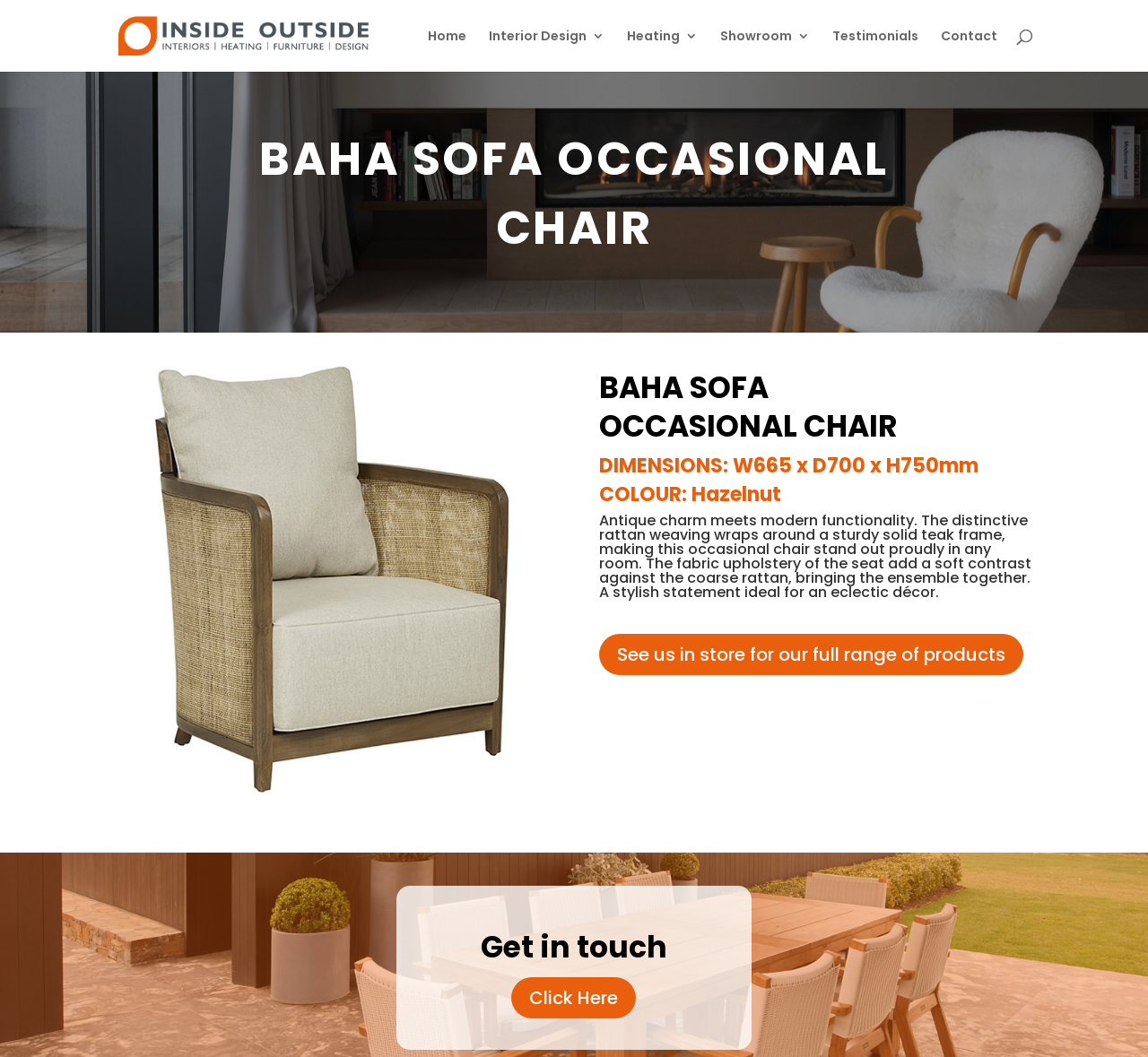Create a detailed narrative of the webpage’s visual and textual elements.

The webpage is about the Baha Sofa Occasional Chair, with the title "Baha Sofa Occasional Chair | Inside Outside Bathurst" at the top. Below the title, there is a link to "Inside Outside Bathurst" accompanied by an image with the same name. 

On the top-right side, there is a navigation menu with links to "Home", "Interior Design 3", "Heating 3", "Showroom 3", "Testimonials", and "Contact". 

A search bar is located at the top-center of the page. 

The main content of the page is divided into two sections. On the left side, there is a large image of the Baha Sofa Occasional Chair. On the right side, there are several headings that provide details about the product. The headings include the product name, dimensions, color, and a description of the product. The description explains the features and design of the chair, highlighting its unique rattan weaving and fabric upholstery. 

Below the product description, there is a link to "See us in store for our full range of products". 

At the bottom of the page, there is a section with a heading "Get in touch" and a link to "Click Here".